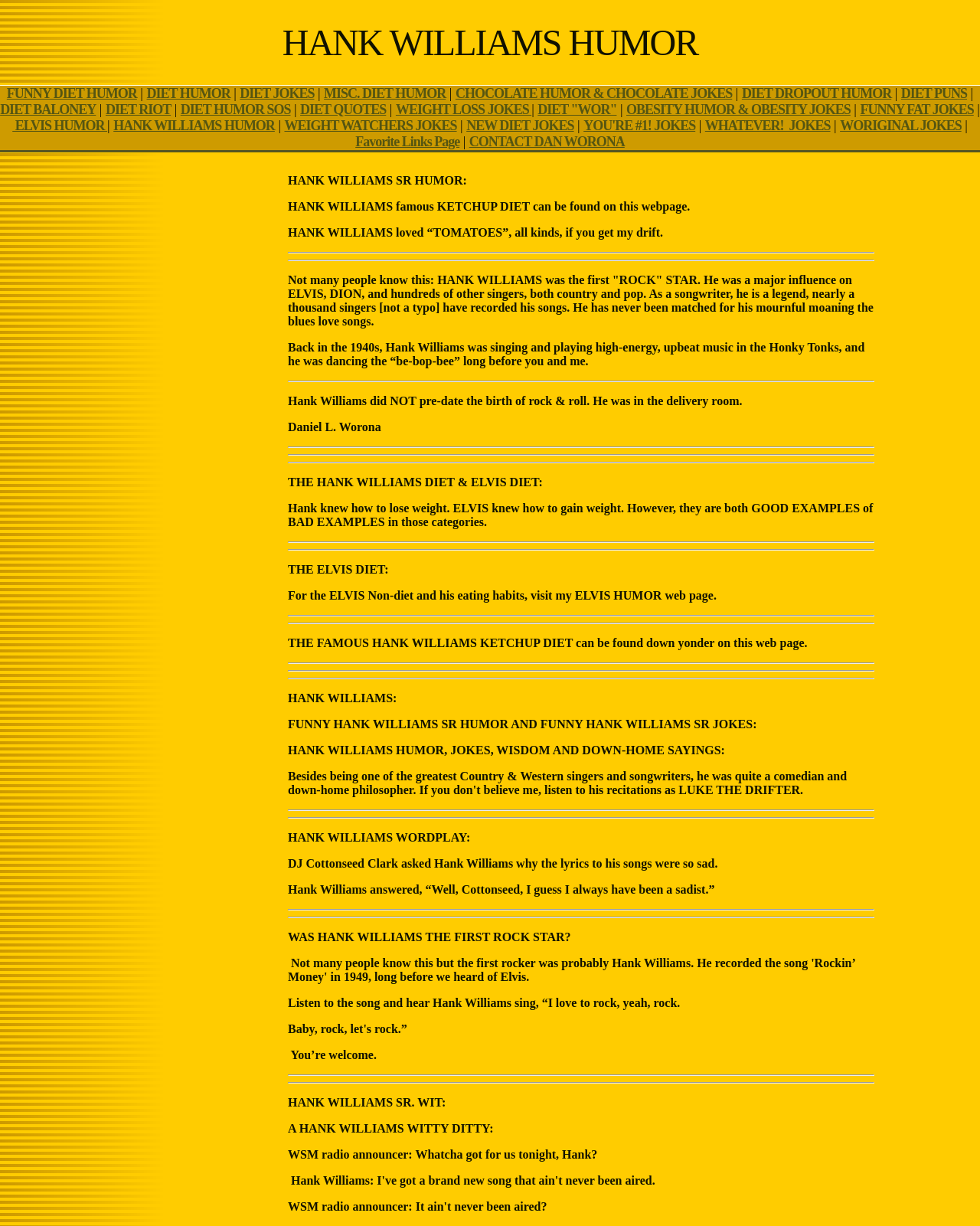Specify the bounding box coordinates of the element's area that should be clicked to execute the given instruction: "View the 'HANK WILLIAMS HUMOR' page". The coordinates should be four float numbers between 0 and 1, i.e., [left, top, right, bottom].

[0.0, 0.011, 1.0, 0.058]